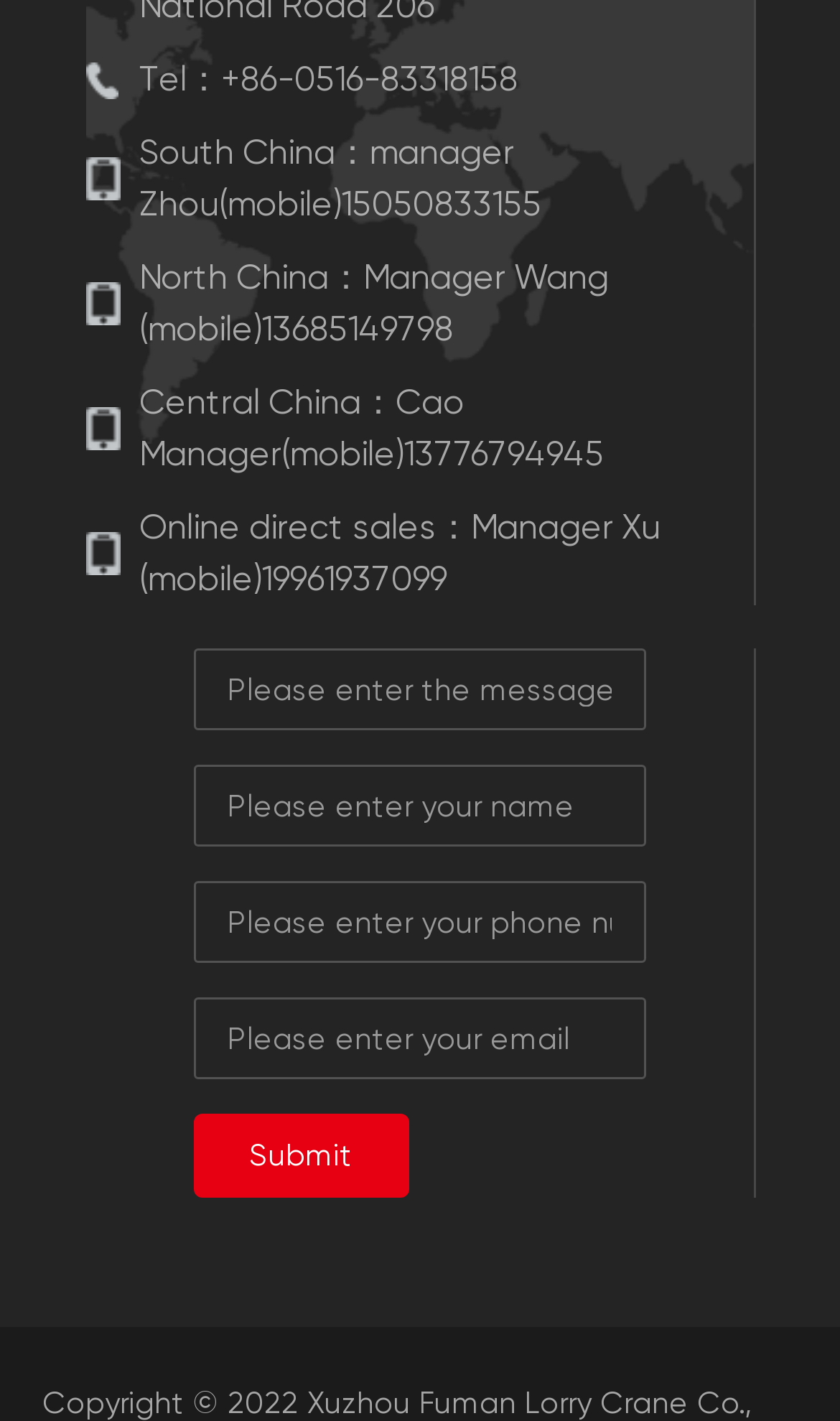Locate the bounding box coordinates of the element that should be clicked to fulfill the instruction: "Call the Tel number".

[0.165, 0.041, 0.617, 0.07]